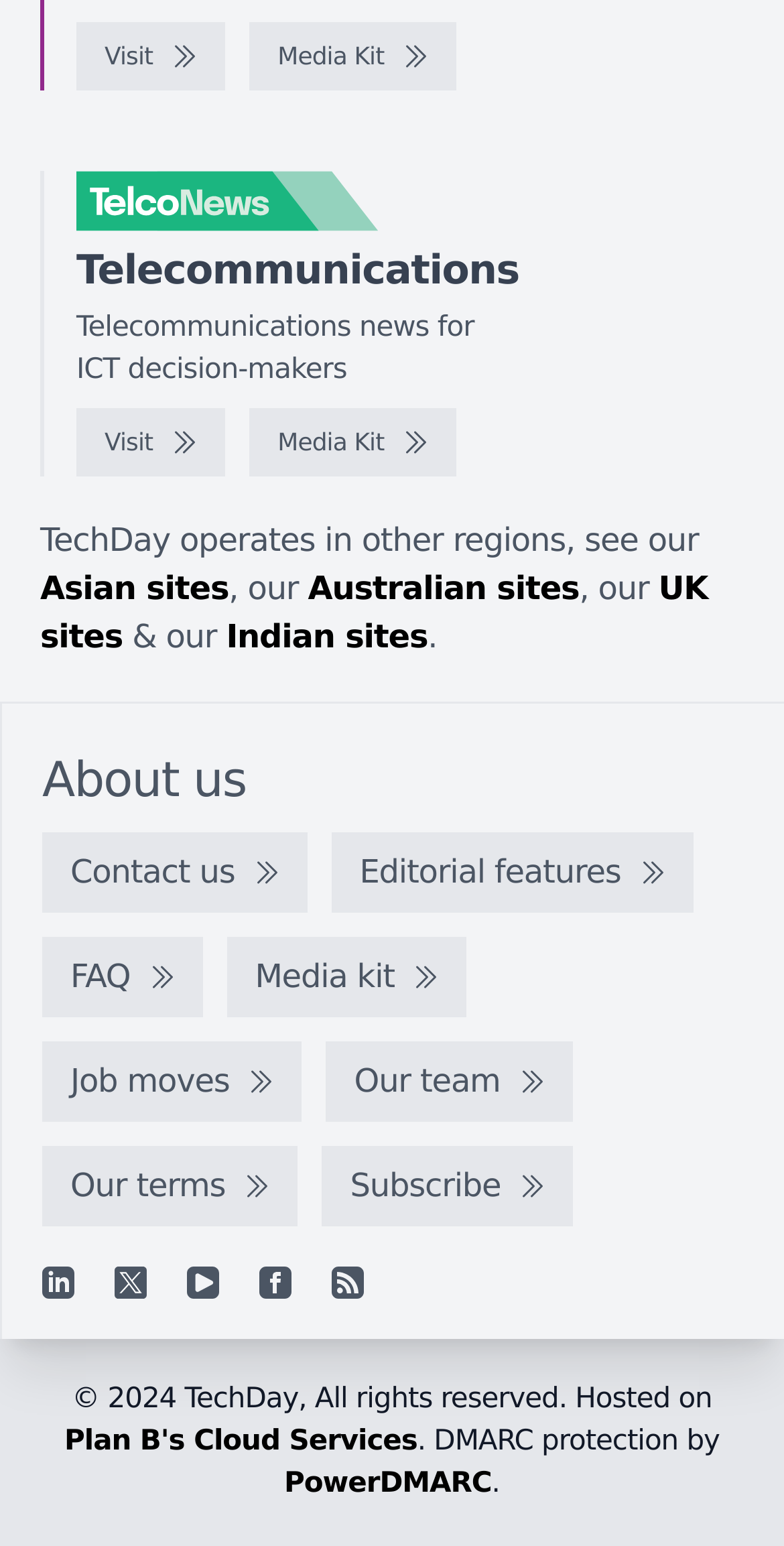Given the element description "aria-label="Facebook"", identify the bounding box of the corresponding UI element.

[0.331, 0.819, 0.372, 0.839]